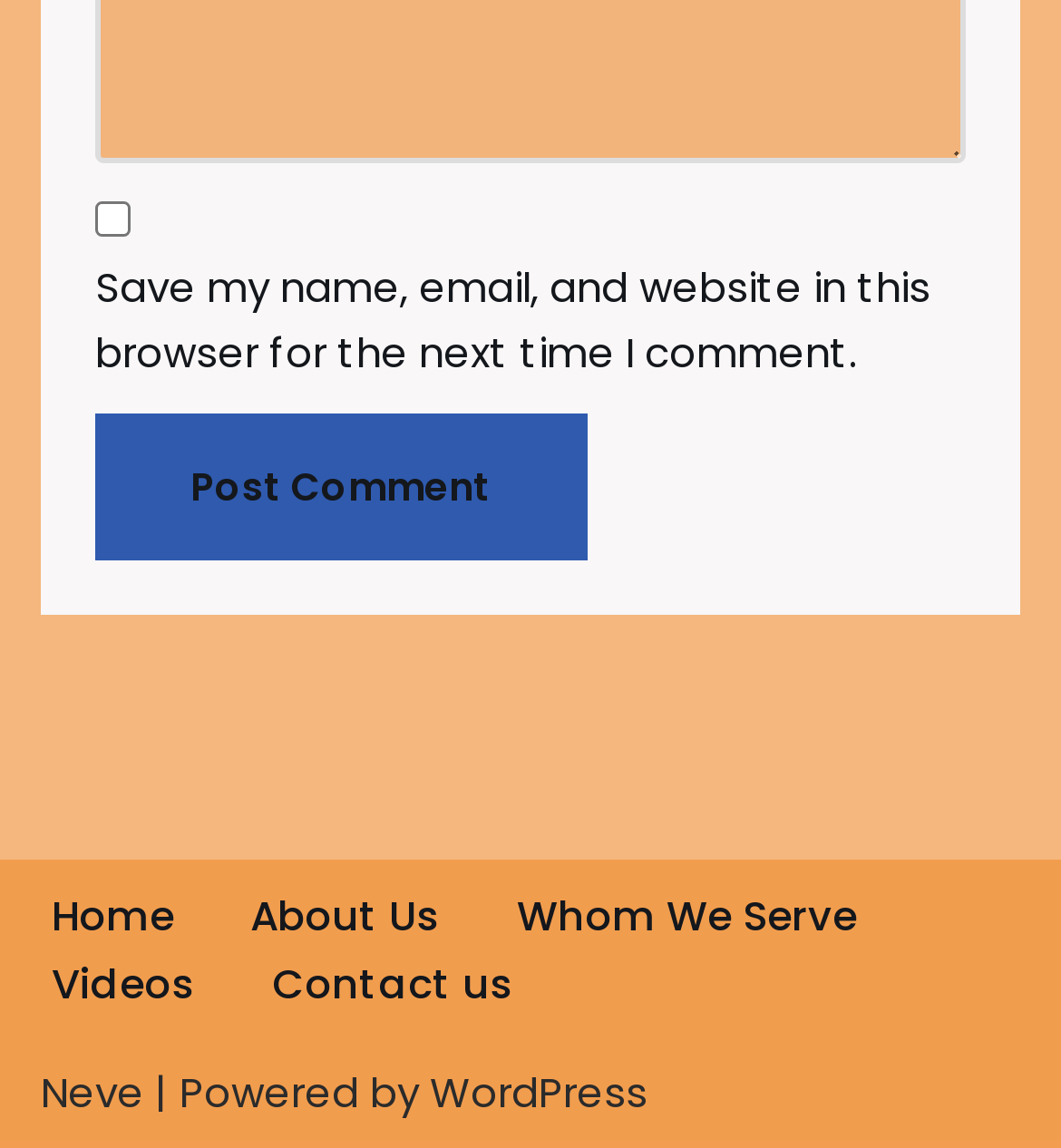How many elements are below the 'Post Comment' button?
Please provide a single word or phrase as your answer based on the image.

4